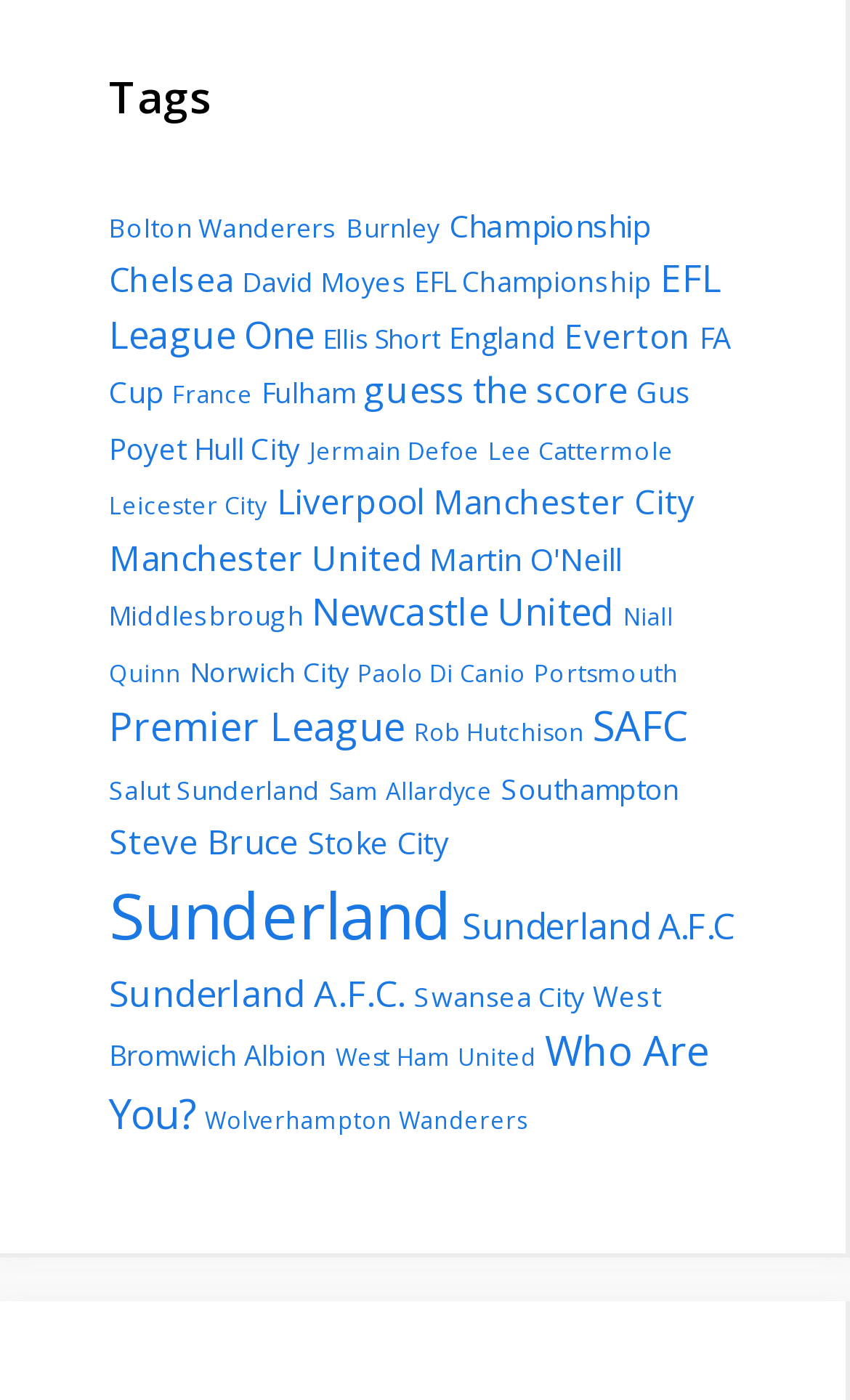Determine the bounding box coordinates of the element's region needed to click to follow the instruction: "Browse the Championship news". Provide these coordinates as four float numbers between 0 and 1, formatted as [left, top, right, bottom].

[0.528, 0.146, 0.764, 0.176]